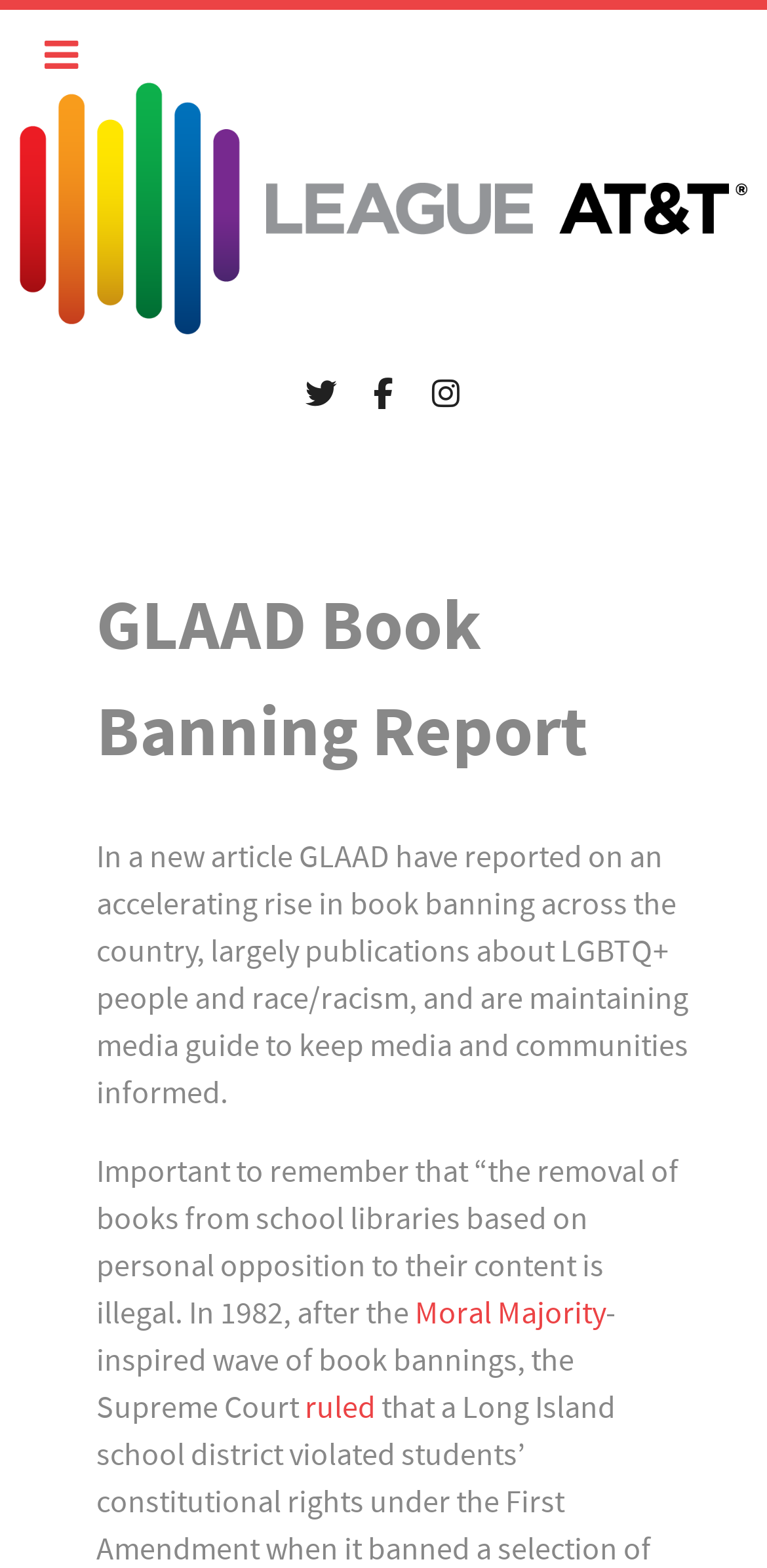Answer the question below in one word or phrase:
What is the topic of the reported article?

Book banning